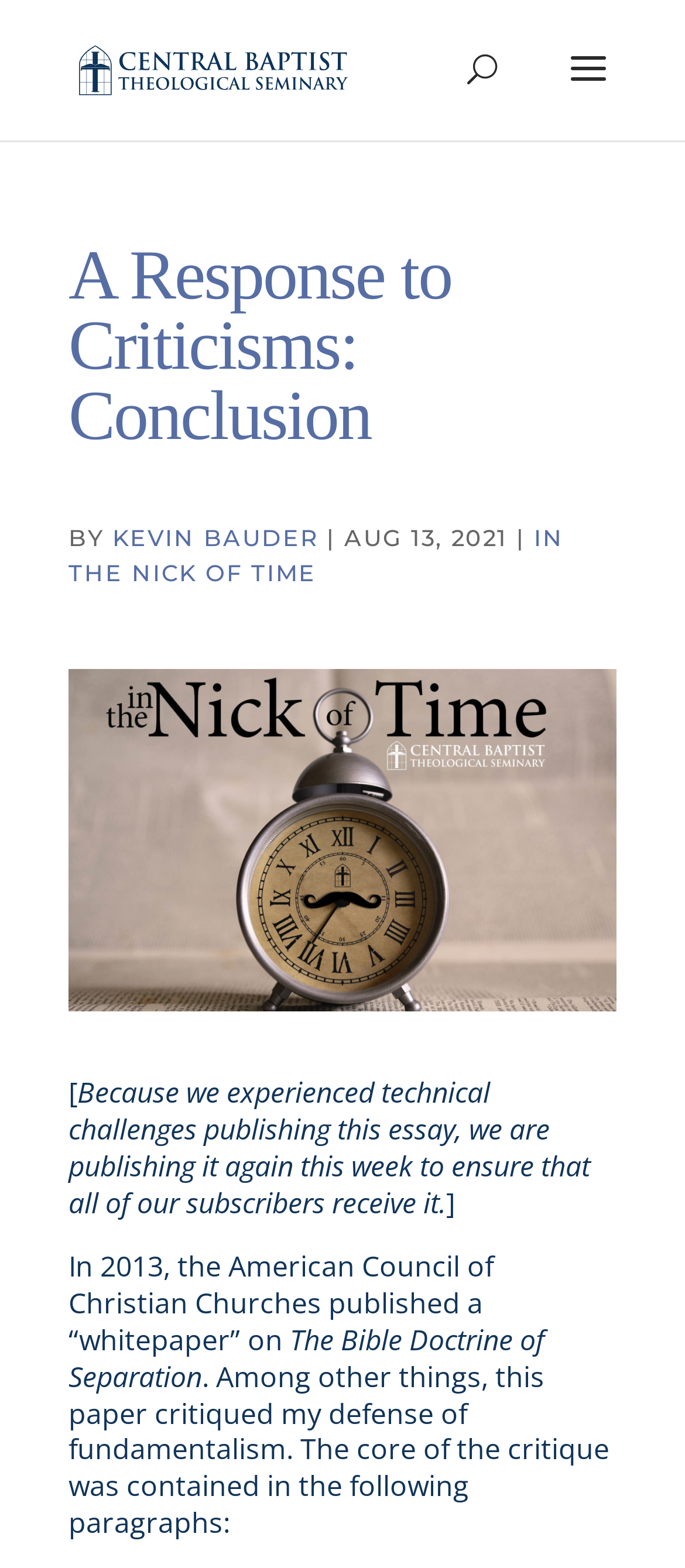What is the date of the publication?
Provide a well-explained and detailed answer to the question.

The date of publication is mentioned in the webpage as 'AUG 13, 2021' which is a static text element.